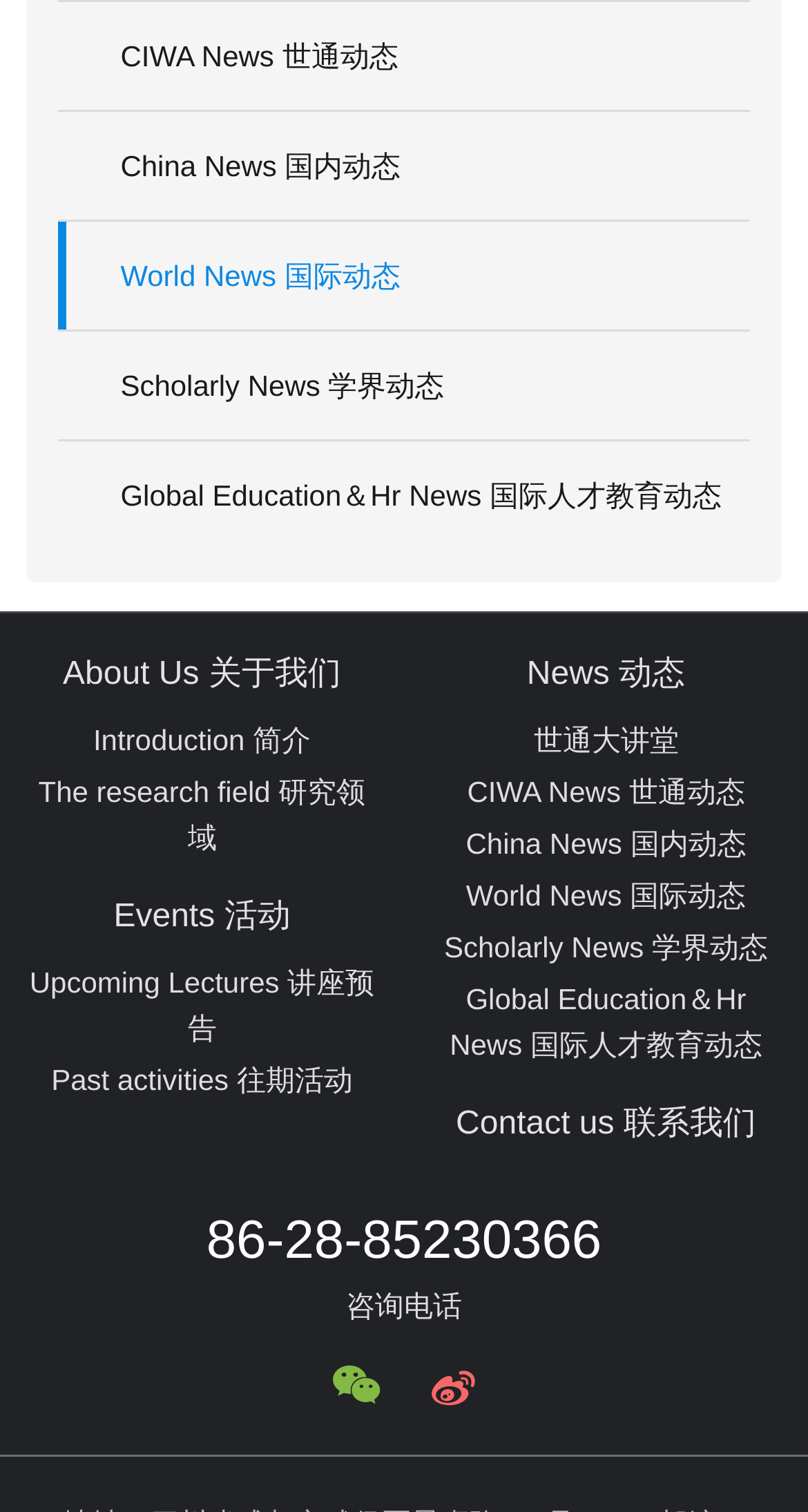Specify the bounding box coordinates for the region that must be clicked to perform the given instruction: "Check upcoming lectures".

[0.036, 0.639, 0.463, 0.691]